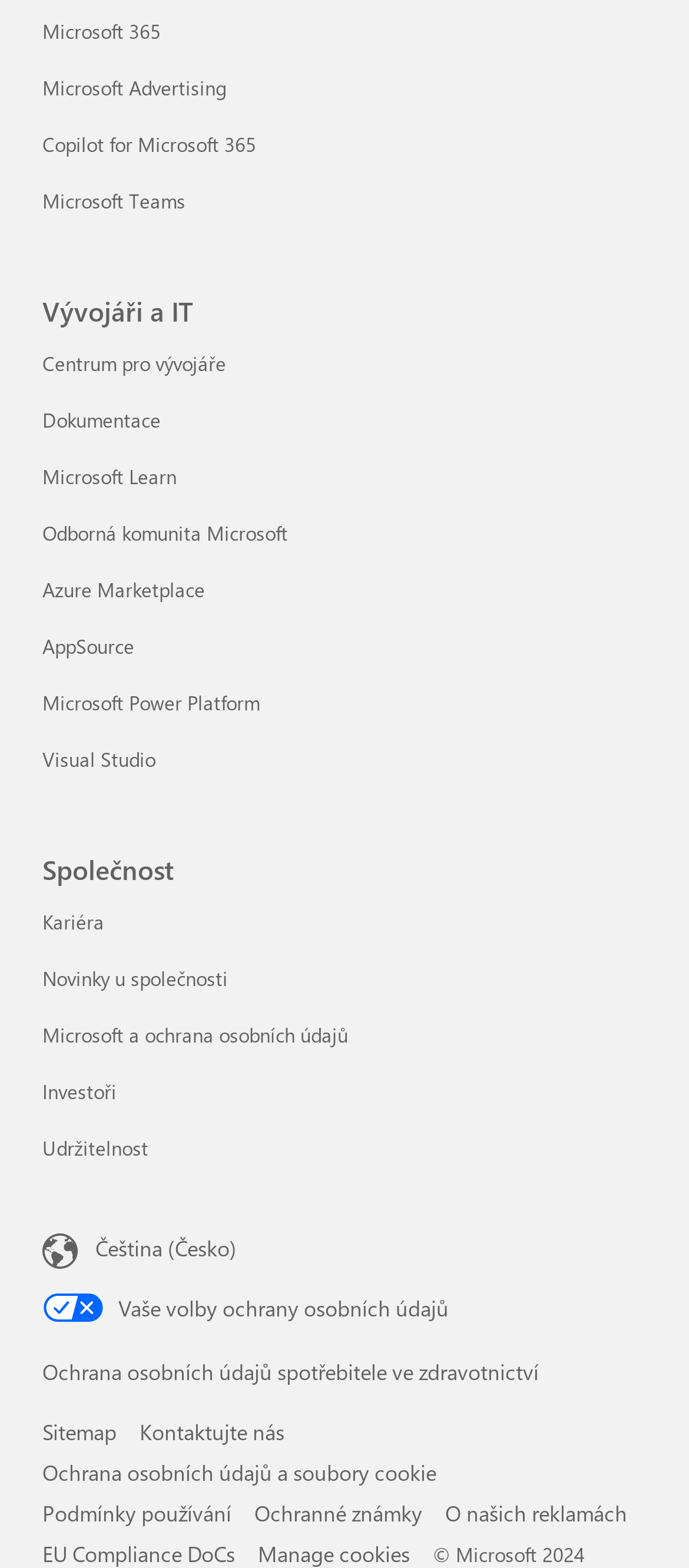Please give a succinct answer using a single word or phrase:
What is the current language setting of the webpage?

Čeština (Česko)